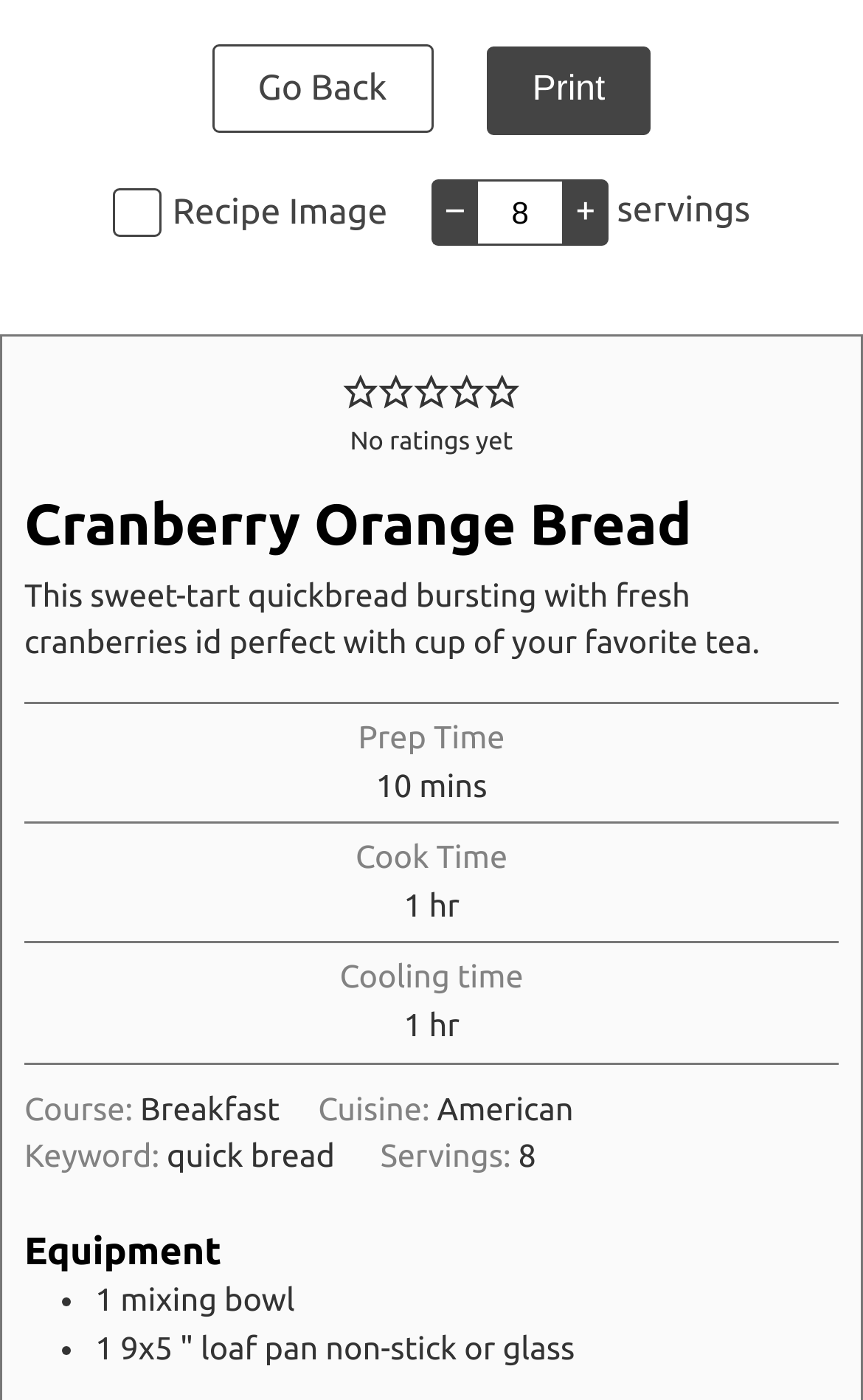Please specify the bounding box coordinates for the clickable region that will help you carry out the instruction: "Enter a value in the serving size textbox".

[0.552, 0.128, 0.654, 0.176]